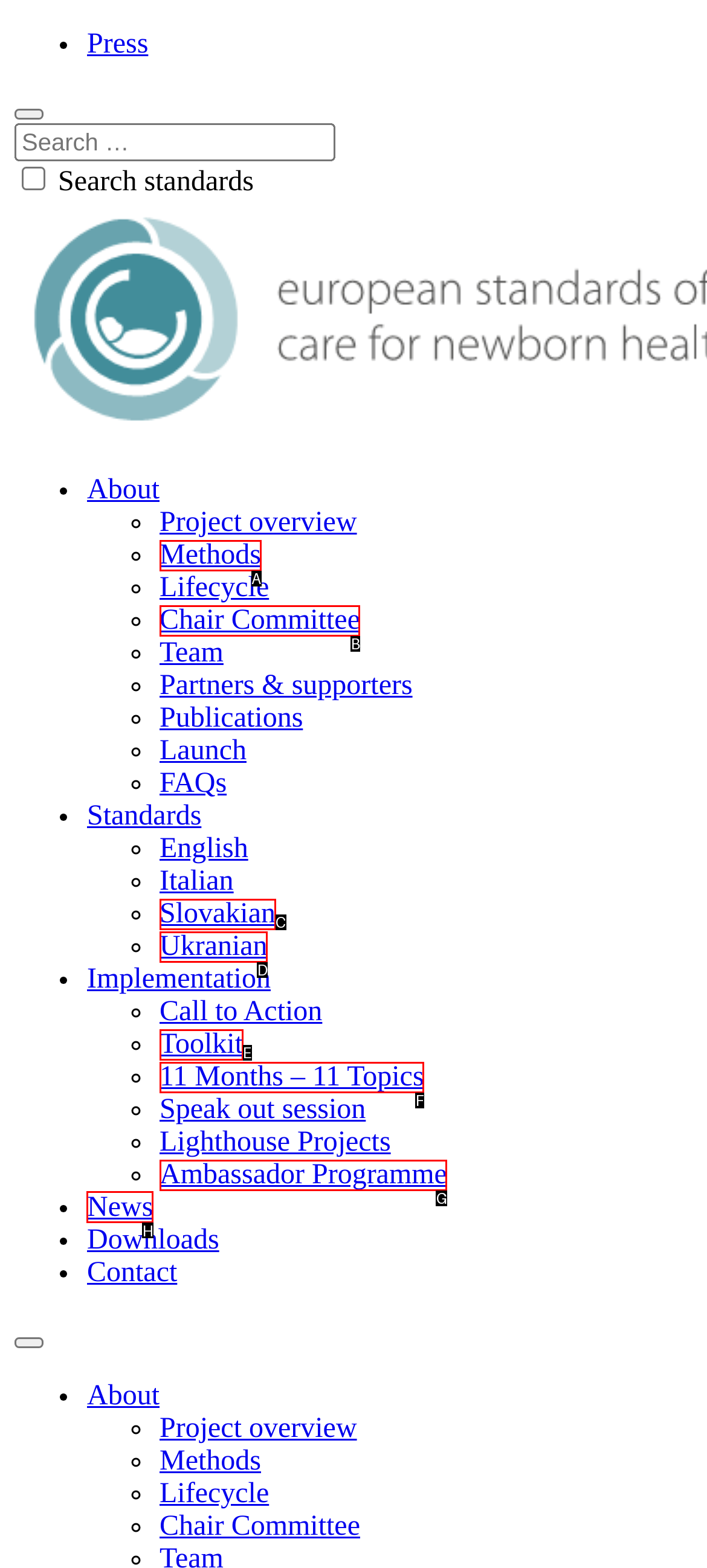Which choice should you pick to execute the task: View news
Respond with the letter associated with the correct option only.

H